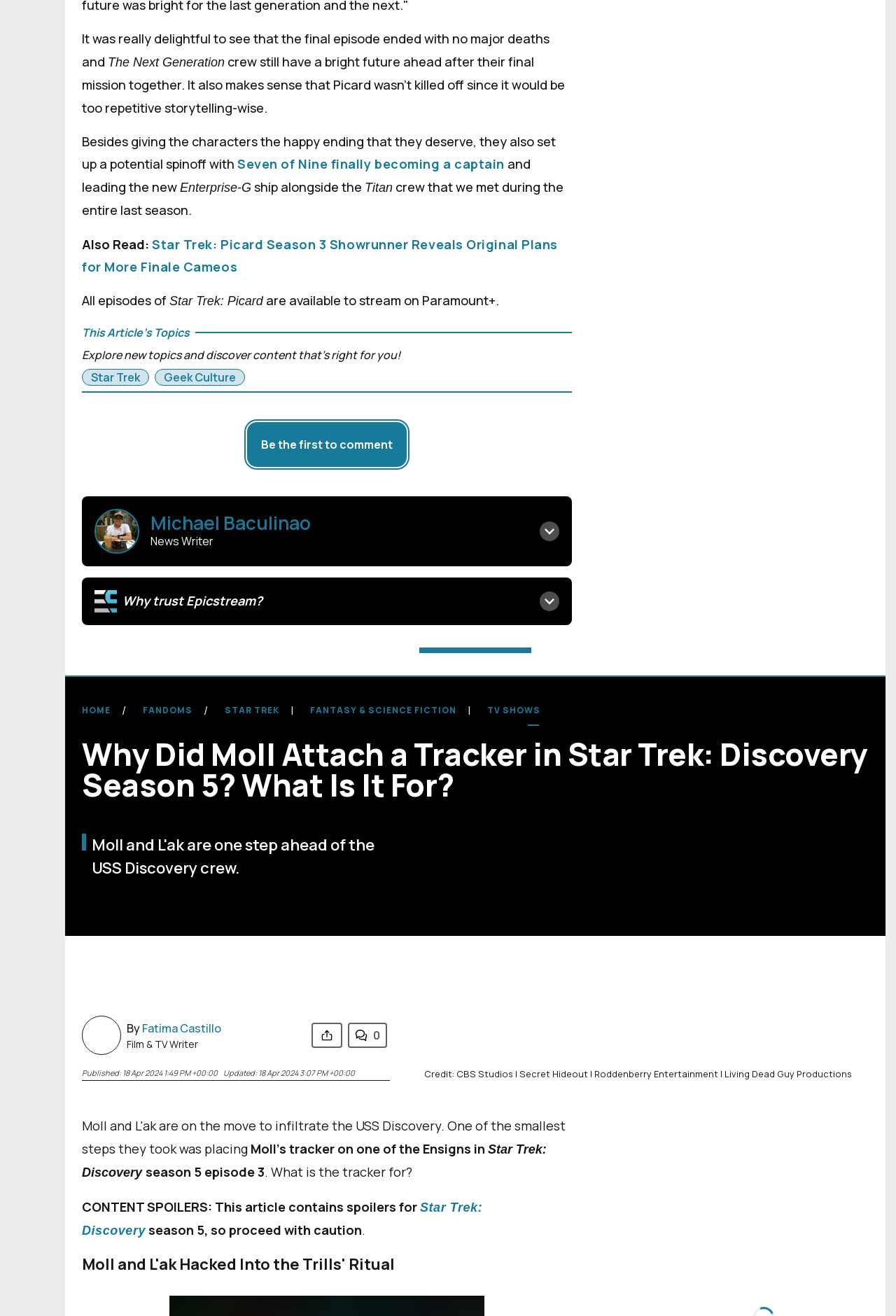Can you give a detailed response to the following question using the information from the image? What is the topic of the article?

Based on the content of the webpage, I can see that the article is discussing a specific episode of Star Trek: Discovery, and the title of the article is 'Why Did Moll Attach a Tracker in Star Trek: Discovery Season 5? What Is It For?'. This suggests that the topic of the article is Star Trek: Discovery.